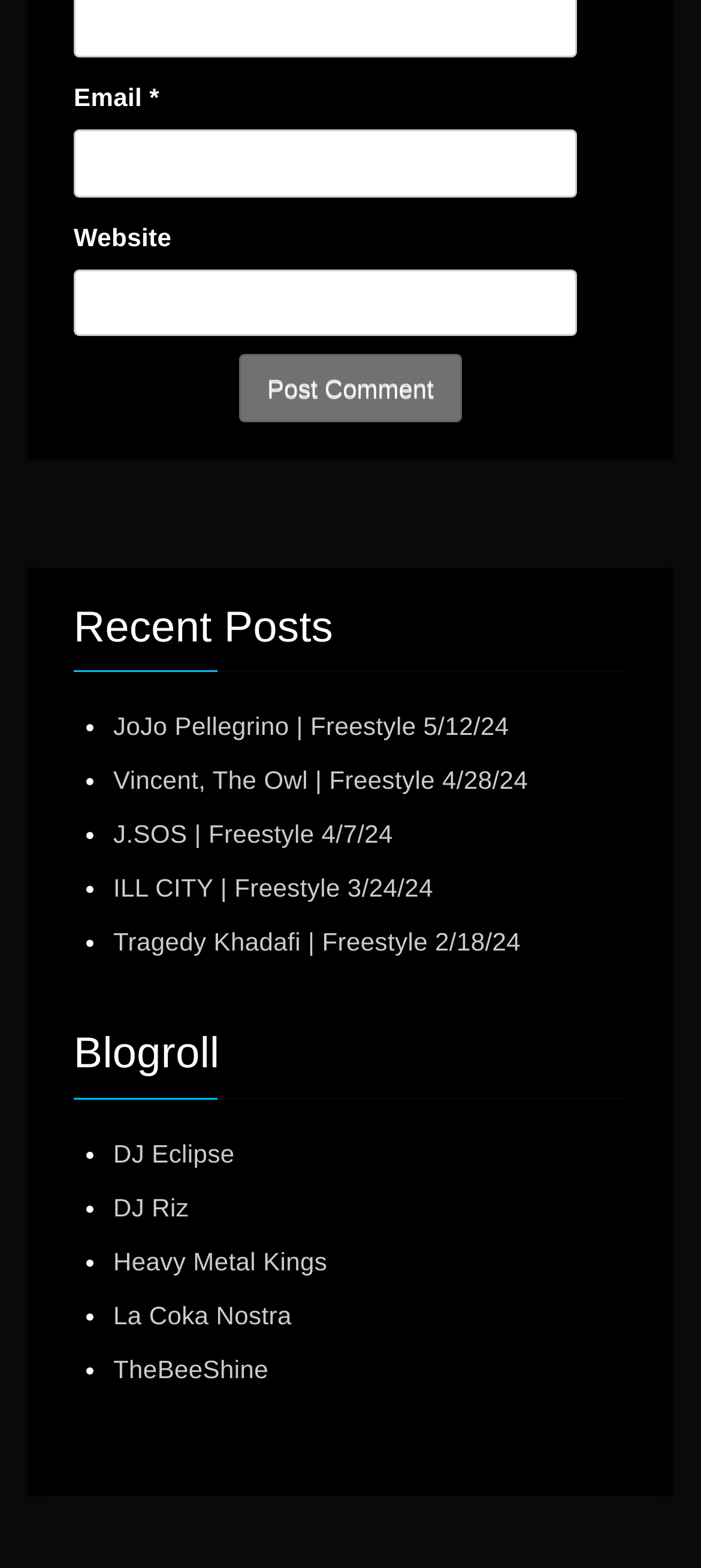Based on the provided description, "WordPress", find the bounding box of the corresponding UI element in the screenshot.

None